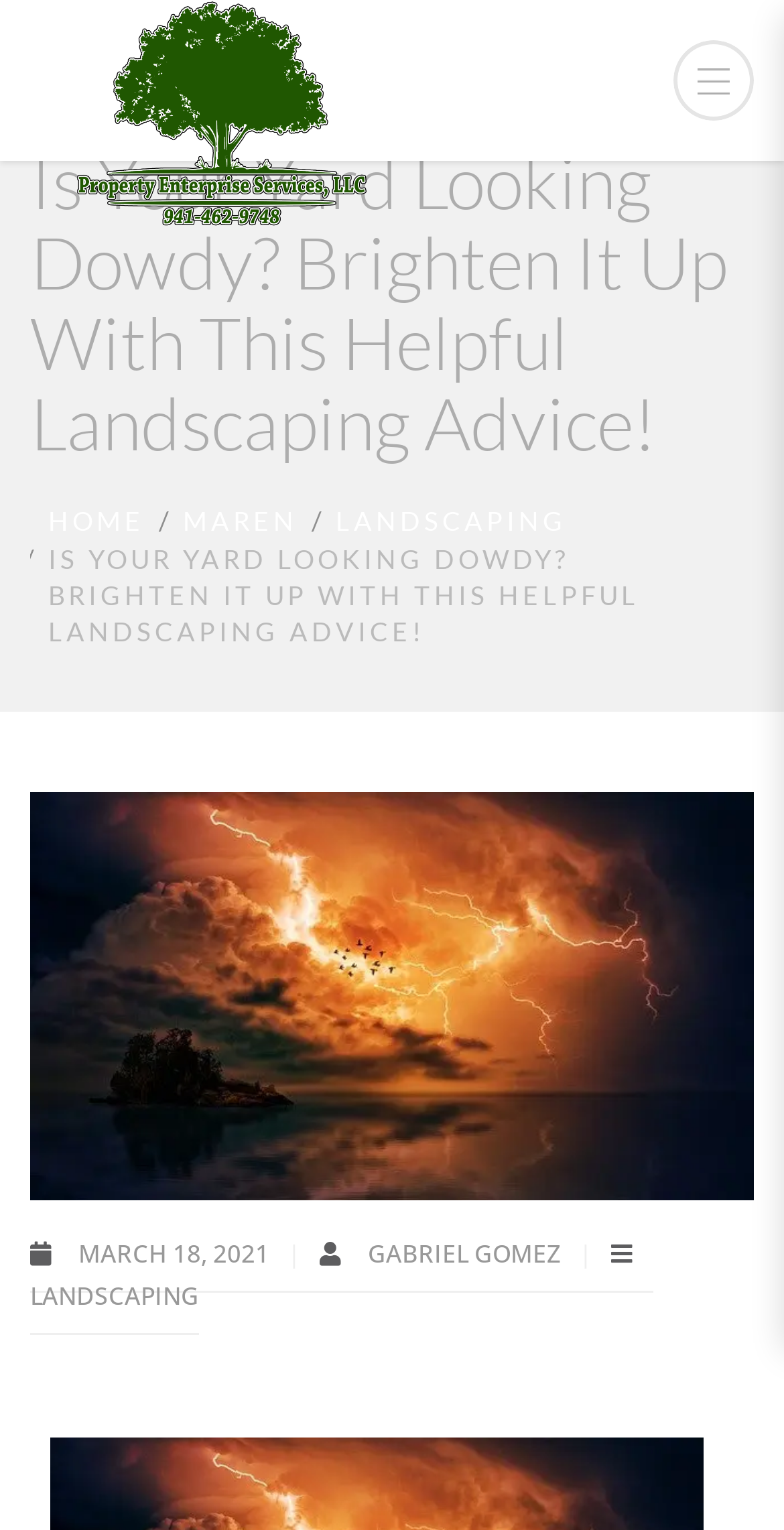Respond with a single word or phrase:
When was the article published?

March 18, 2021